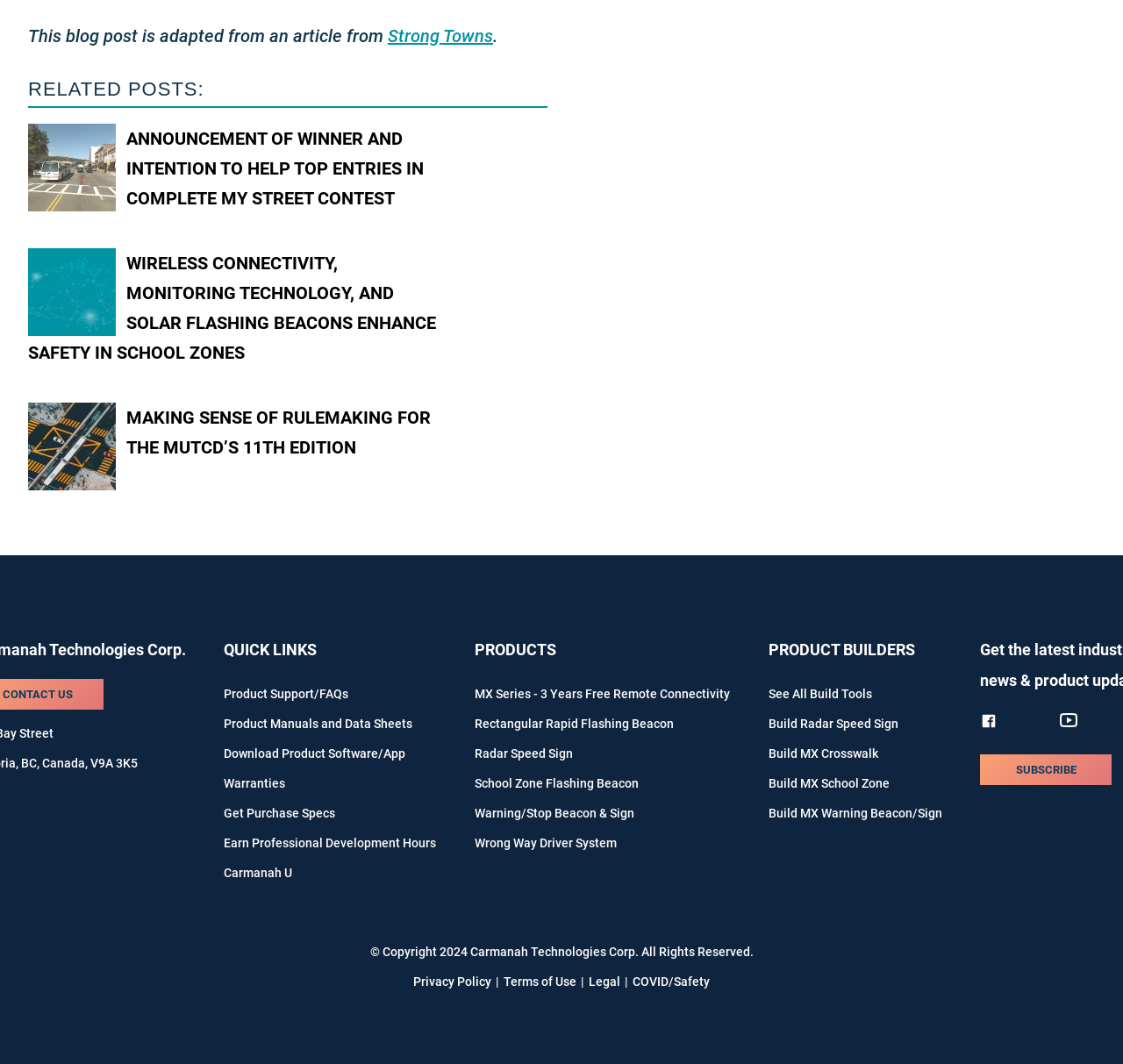Answer the following query with a single word or phrase:
What is the copyright year of Carmanah Technologies Corp.?

2024